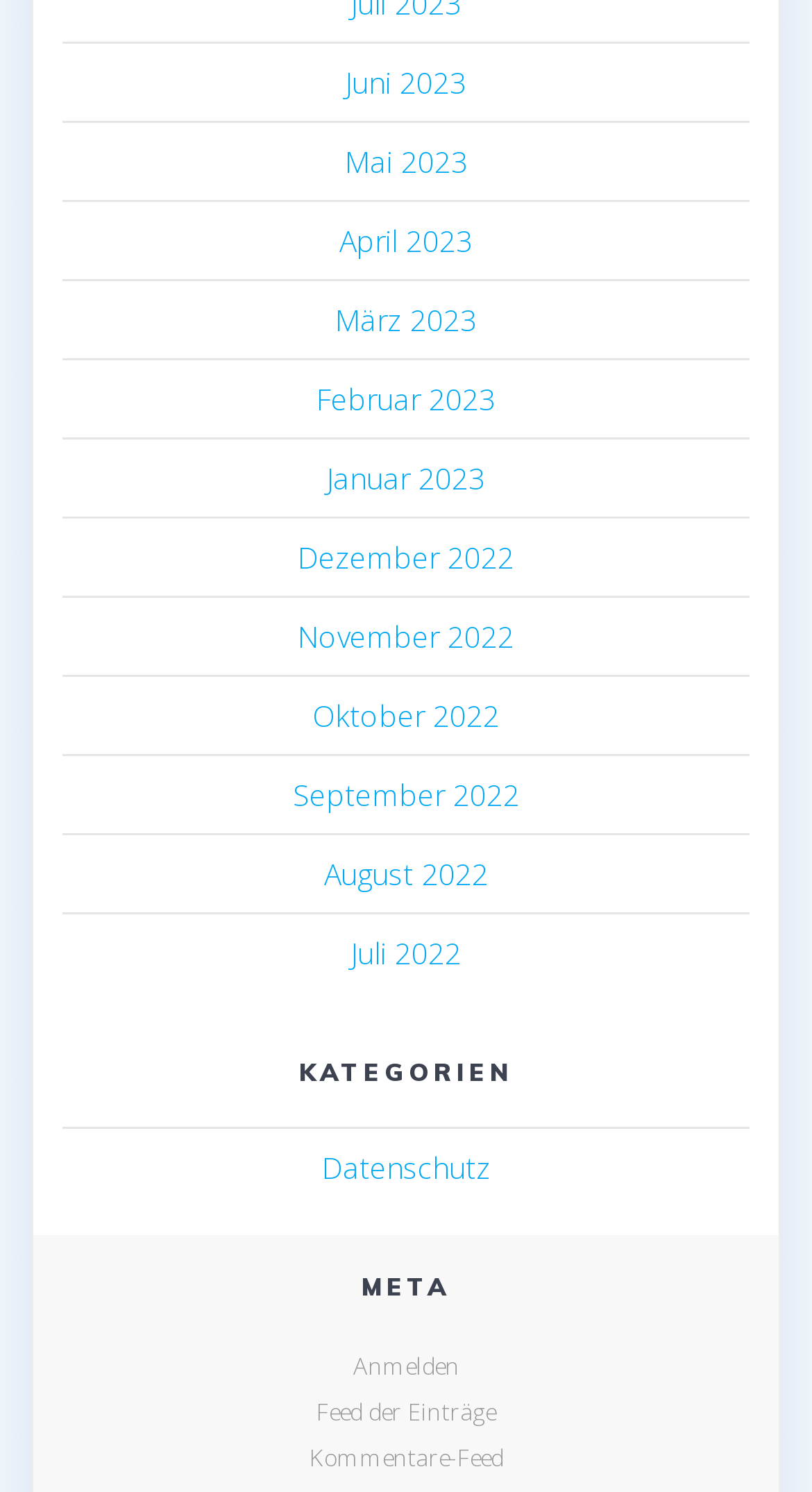Show the bounding box coordinates of the element that should be clicked to complete the task: "Go to the LATEST page".

None